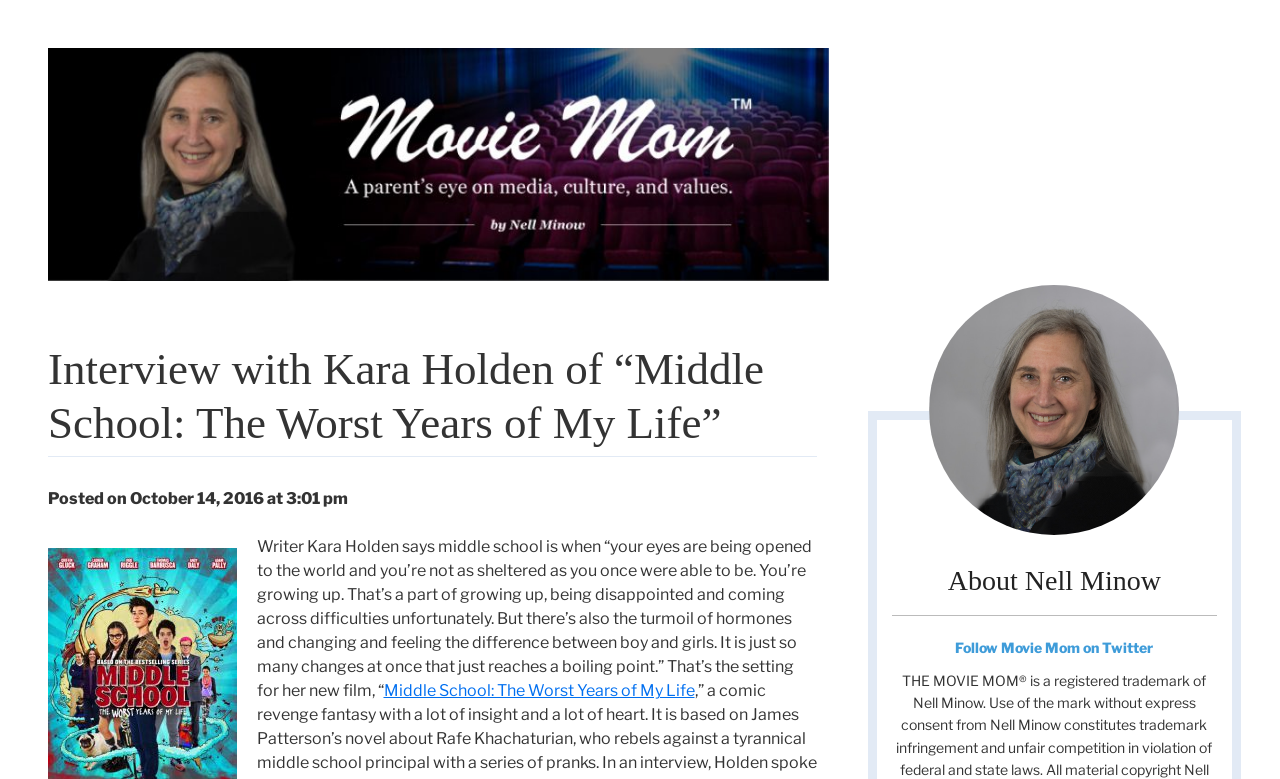What is the title of the film?
Using the image provided, answer with just one word or phrase.

Middle School: The Worst Years of My Life